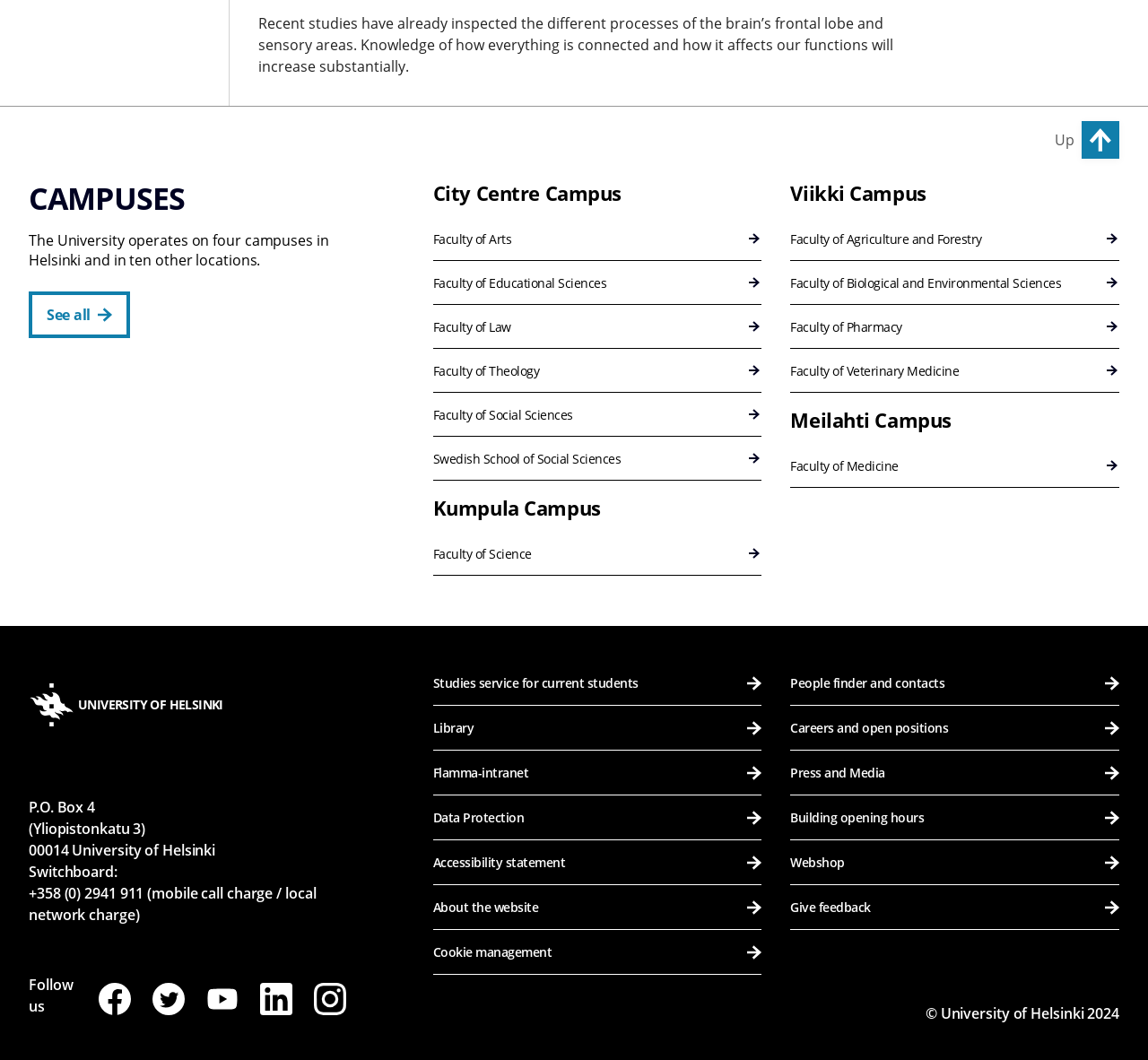Provide the bounding box coordinates of the HTML element described by the text: "Webshop".

[0.689, 0.793, 0.975, 0.835]